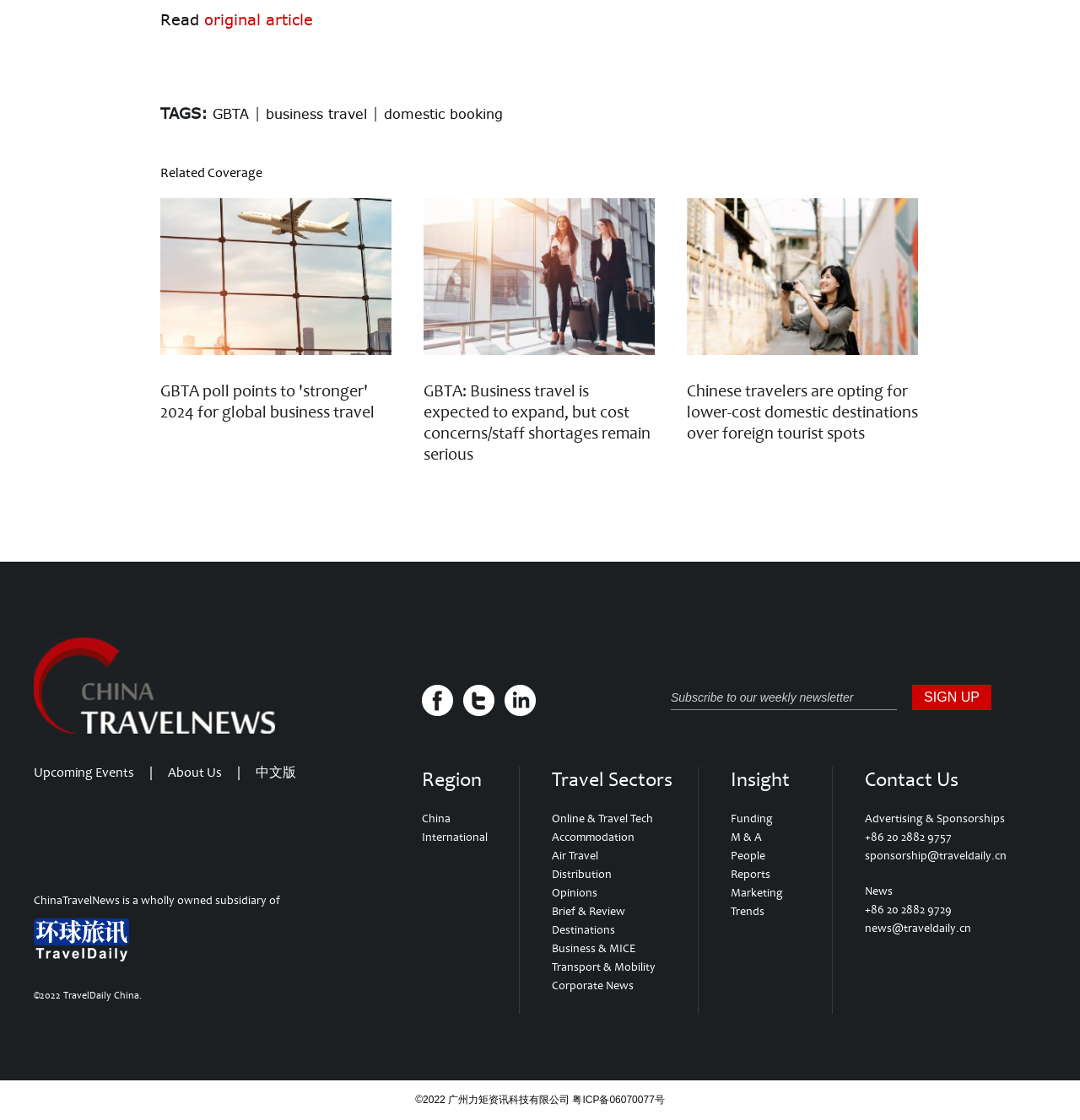Identify the bounding box coordinates for the UI element described by the following text: "Online & Travel Tech". Provide the coordinates as four float numbers between 0 and 1, in the format [left, top, right, bottom].

[0.511, 0.725, 0.605, 0.737]